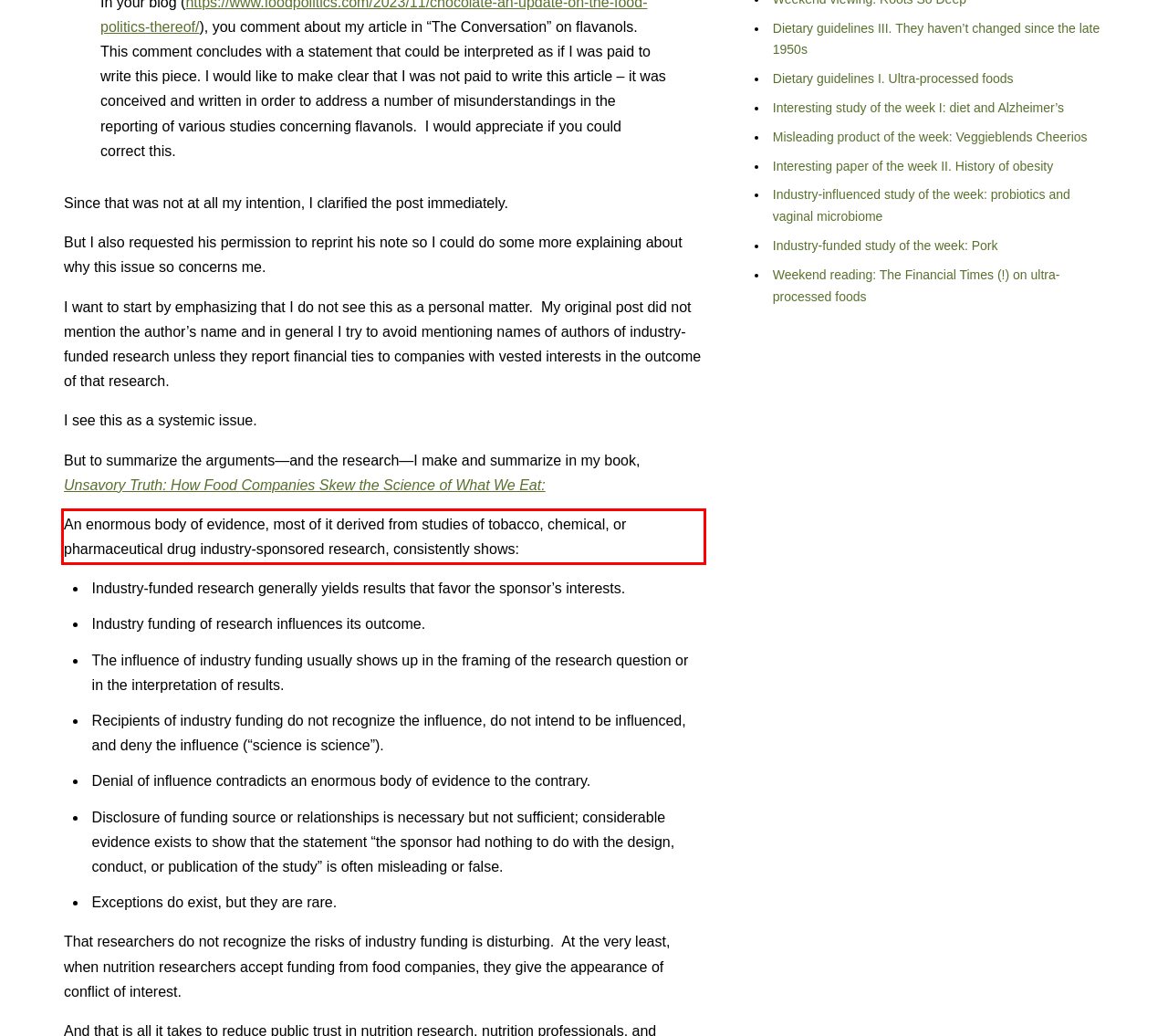Please extract the text content from the UI element enclosed by the red rectangle in the screenshot.

An enormous body of evidence, most of it derived from studies of tobacco, chemical, or pharmaceutical drug industry-sponsored research, consistently shows: